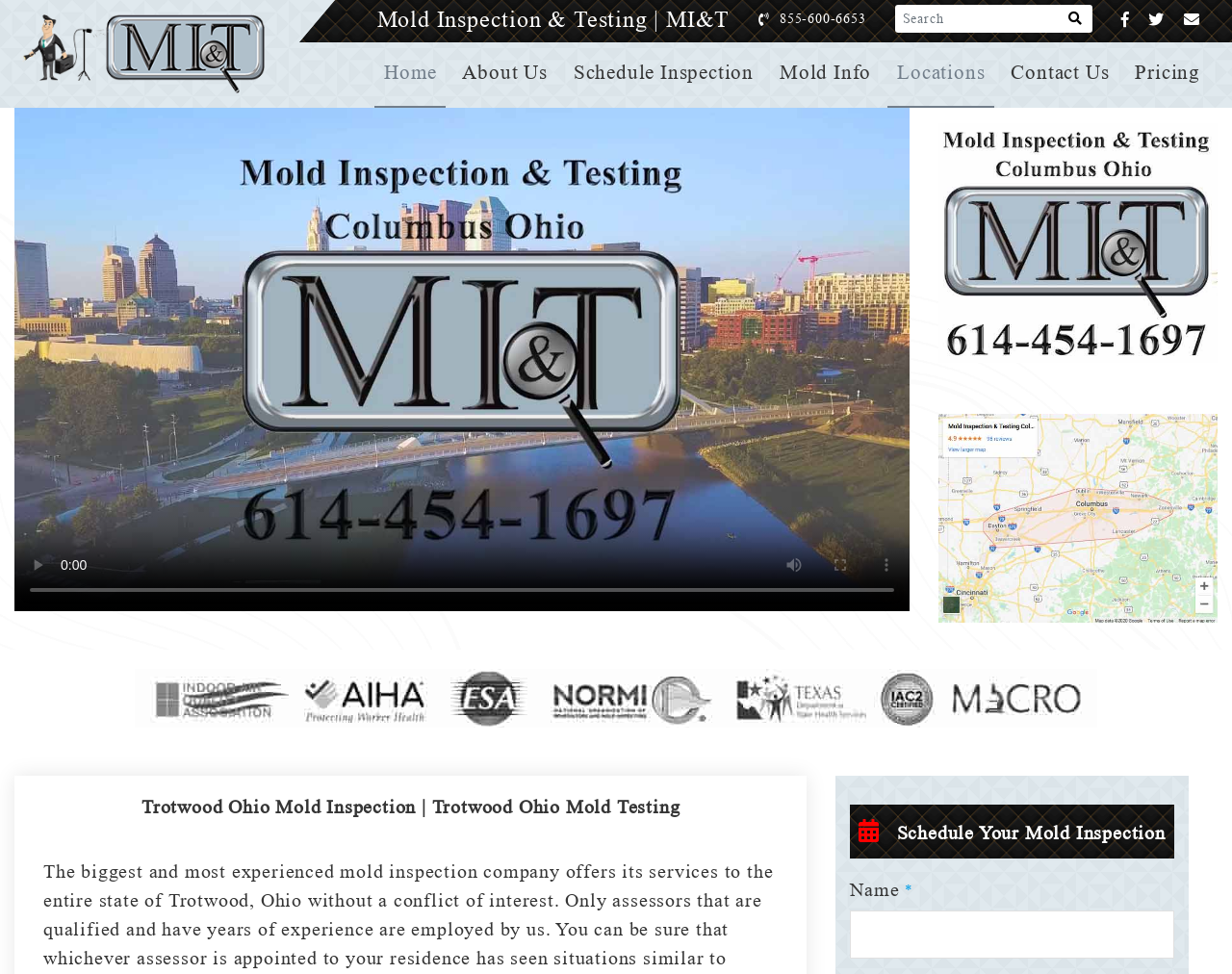Respond concisely with one word or phrase to the following query:
What is the purpose of the textbox near the bottom of the page?

To enter a name